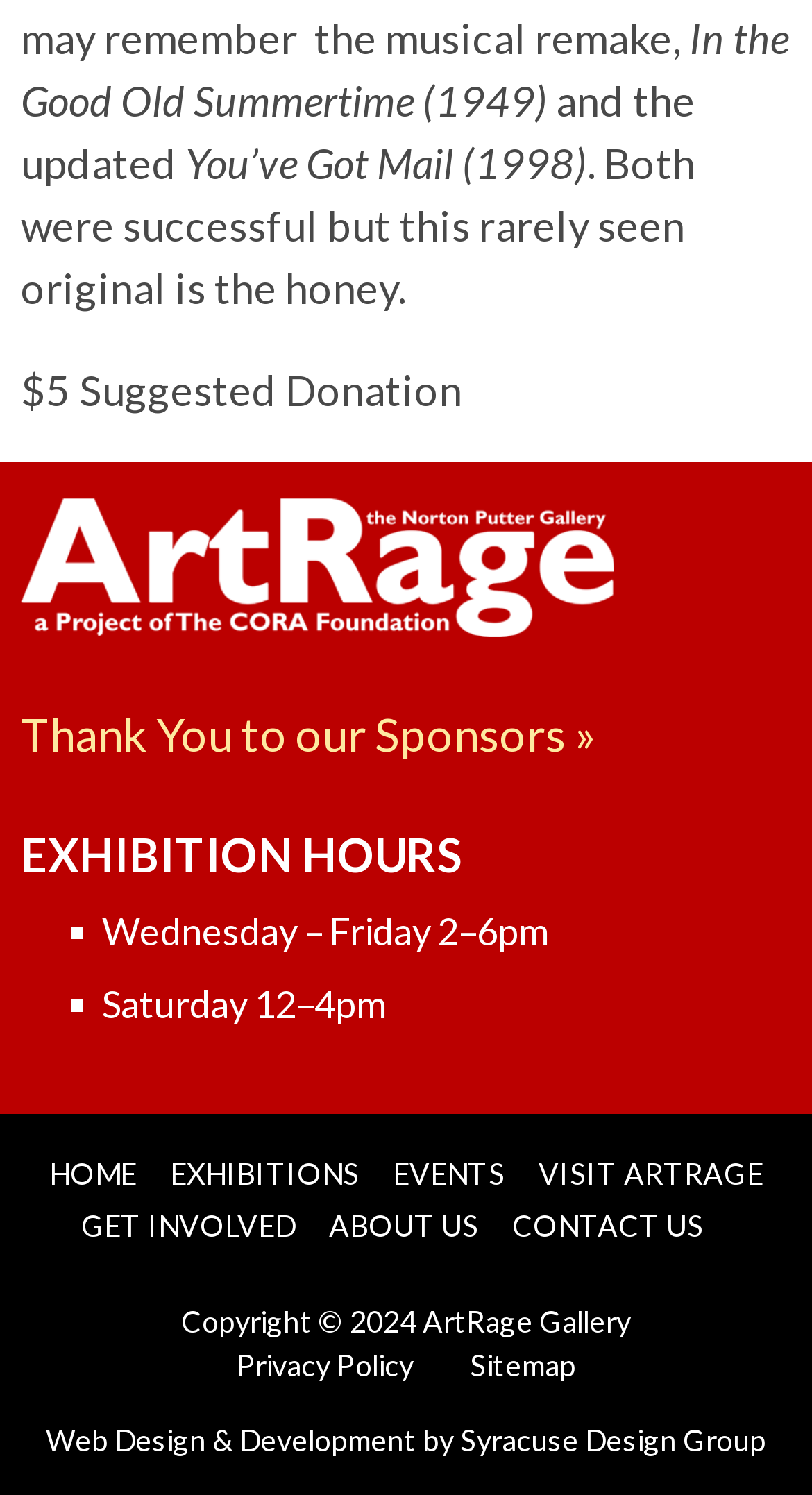Please locate the bounding box coordinates for the element that should be clicked to achieve the following instruction: "Check 'Copyright © 2024 ArtRage Gallery'". Ensure the coordinates are given as four float numbers between 0 and 1, i.e., [left, top, right, bottom].

[0.223, 0.871, 0.777, 0.895]